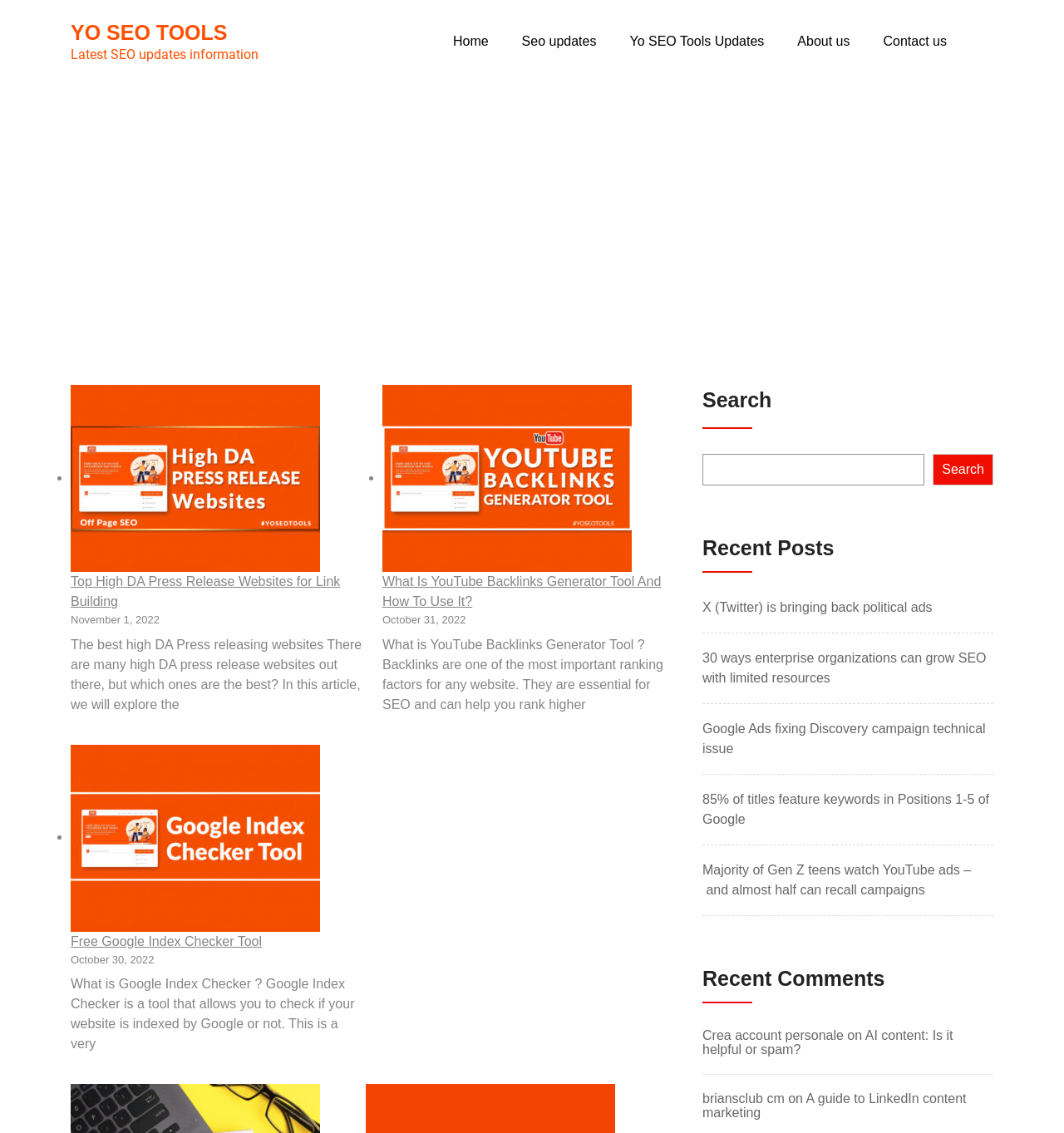Determine the bounding box coordinates for the area that needs to be clicked to fulfill this task: "Search for something". The coordinates must be given as four float numbers between 0 and 1, i.e., [left, top, right, bottom].

[0.66, 0.4, 0.869, 0.428]